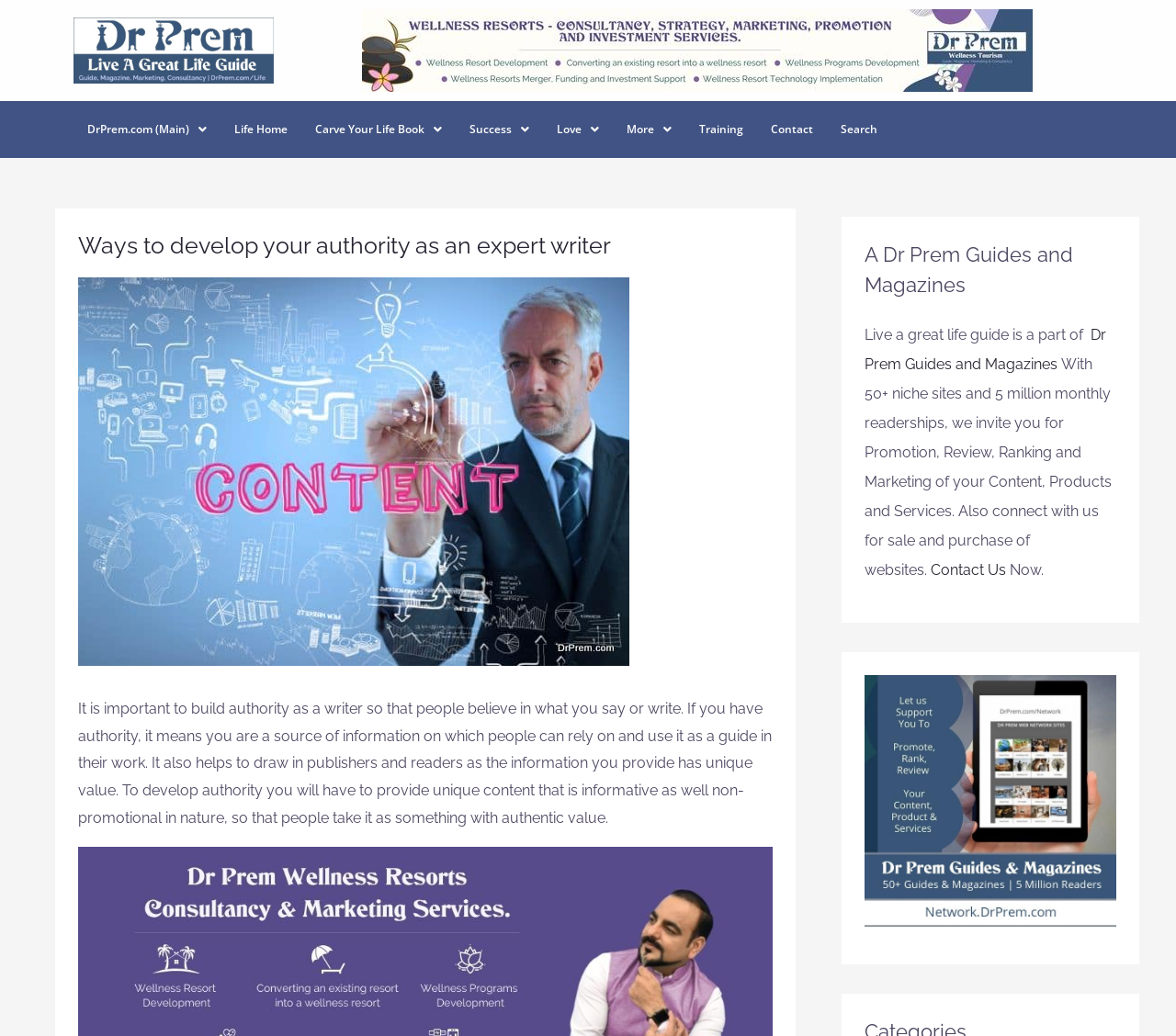Give a full account of the webpage's elements and their arrangement.

The webpage appears to be a blog or article page focused on developing authority as an expert writer. At the top left corner, there is a logo of "Dr Prem Life A Great Life" accompanied by a link. Next to it, there is a banner image of a wellness resort. 

Below the logo and banner, there is a navigation menu with links to various sections, including "Life Home", "Carve Your Life Book", "Success", "Love", "More", "Training", "Contact", and "Search". 

The main content of the page is divided into two sections. The first section has a heading "Ways to develop your authority as an expert writer" and an image related to the topic. Below the heading, there is a paragraph of text that explains the importance of building authority as a writer and how it can help attract publishers and readers. 

The second section is located at the bottom right corner of the page and appears to be a sidebar or complementary content. It has a heading "A Dr Prem Guides and Magazines" and provides information about "Live a great life guide" and its features, including promotion, review, ranking, and marketing of content, products, and services. There is also a link to "Contact Us" and a call-to-action to connect with the website.